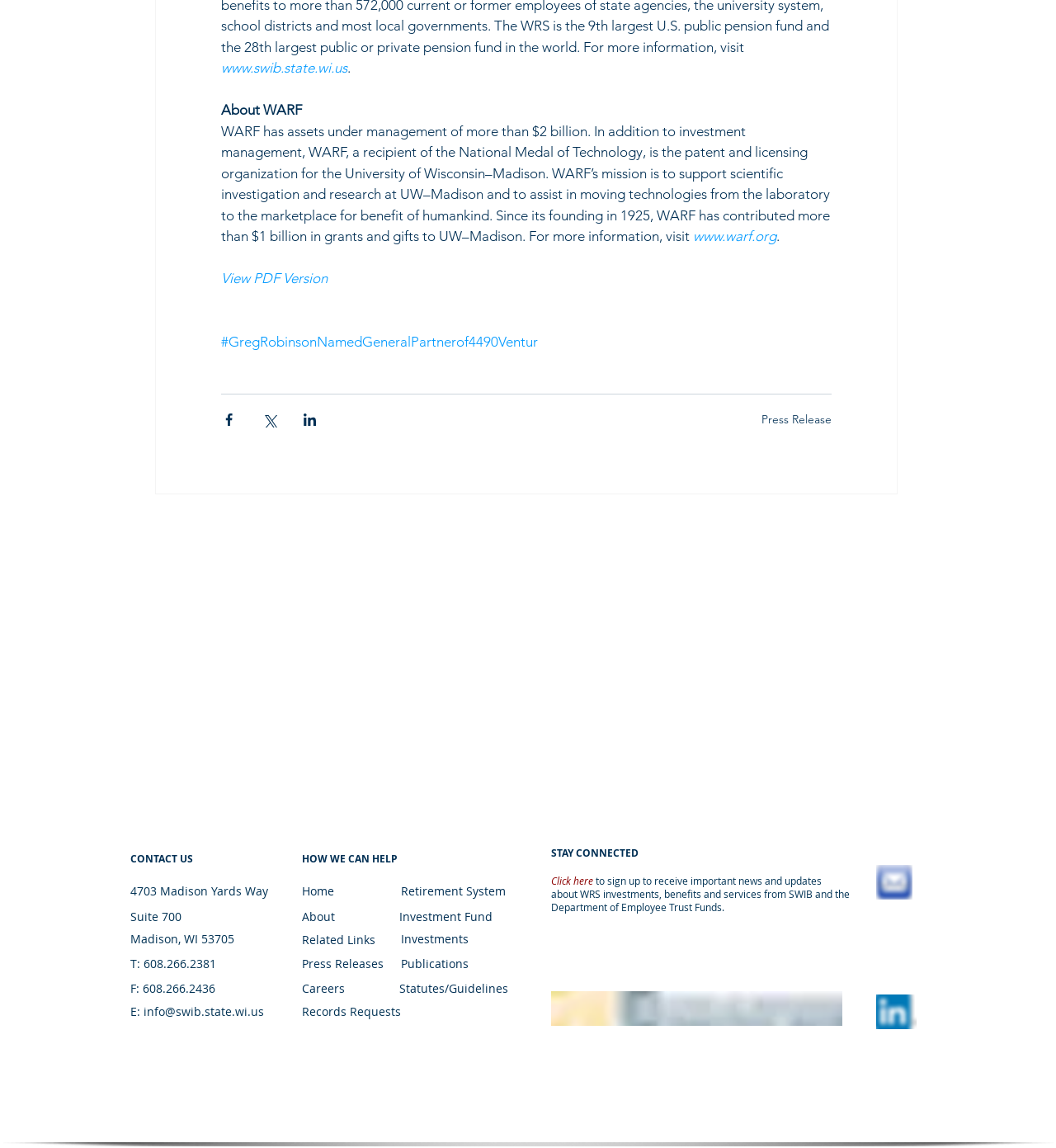Locate the bounding box coordinates of the clickable part needed for the task: "View PDF Version".

[0.209, 0.235, 0.31, 0.249]